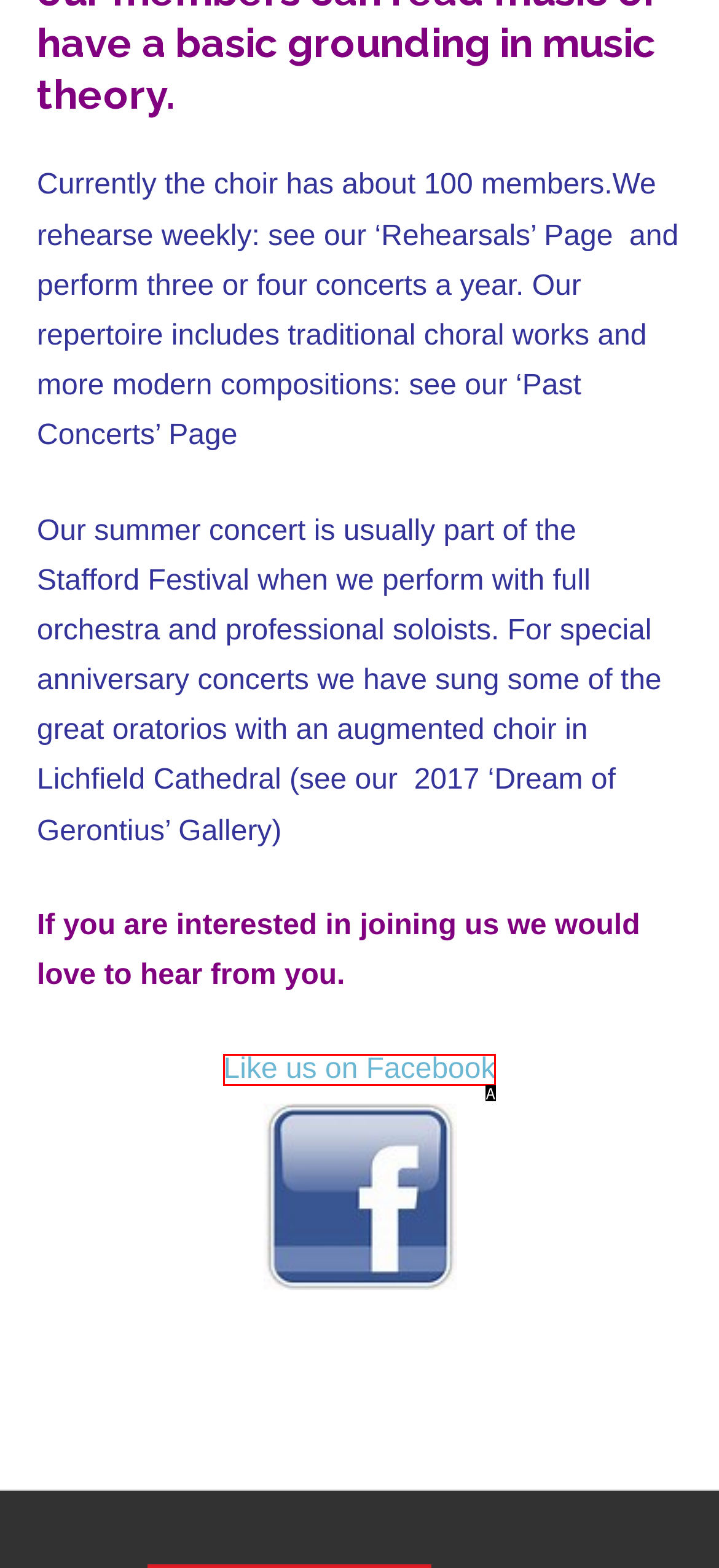Given the element description: Like us on Facebook
Pick the letter of the correct option from the list.

A